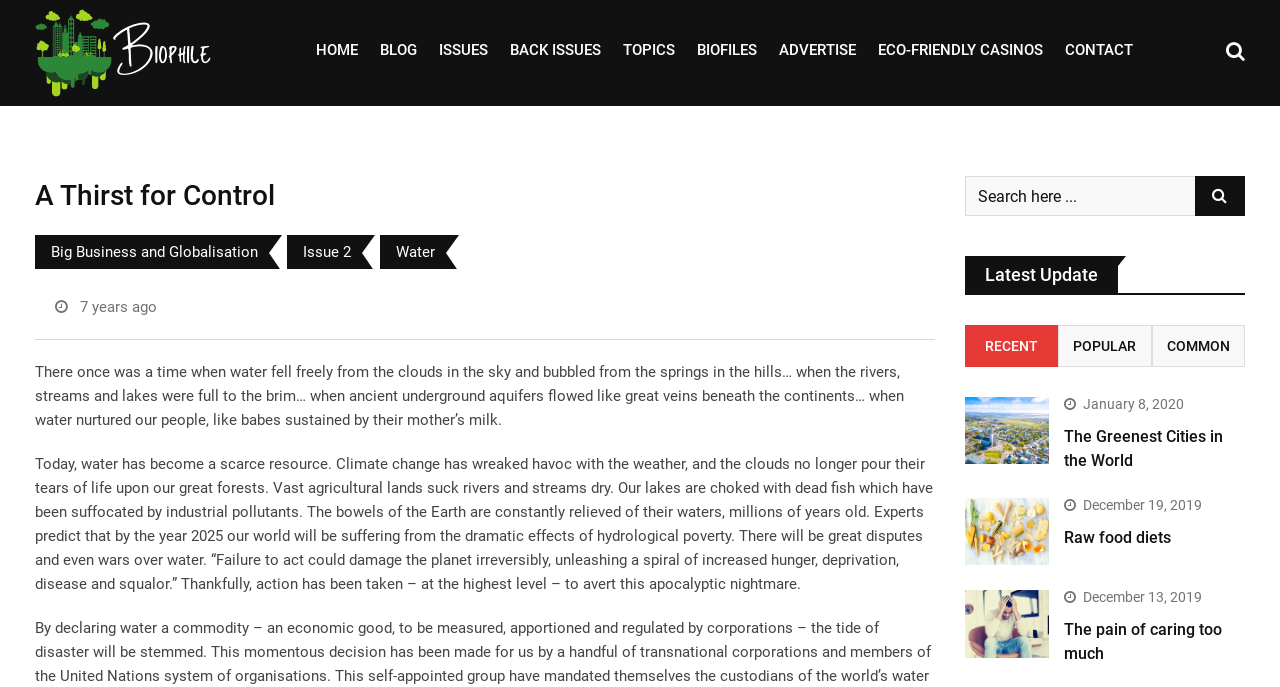Locate the bounding box of the user interface element based on this description: "Issue 2".

[0.237, 0.354, 0.274, 0.38]